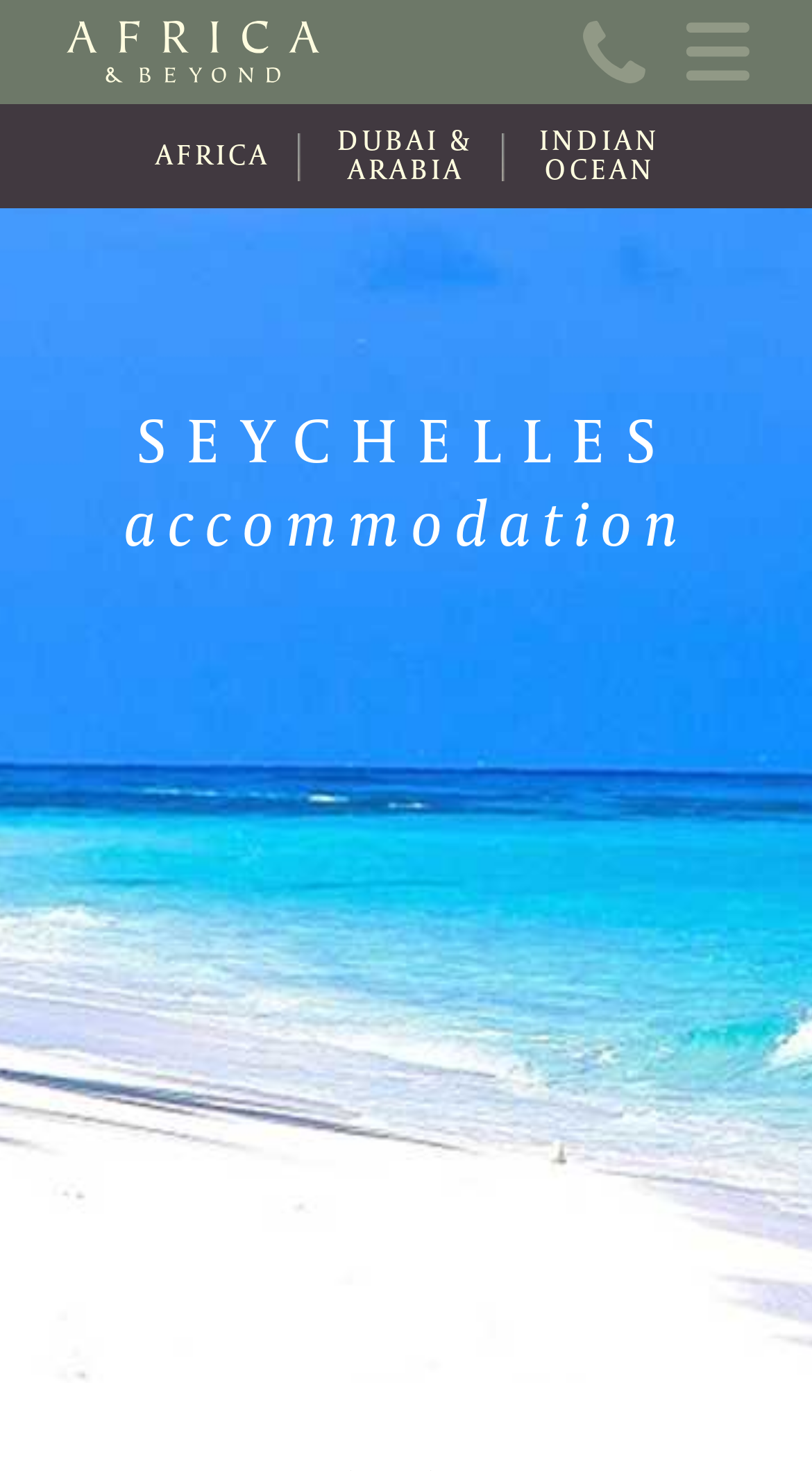Determine the bounding box coordinates for the clickable element to execute this instruction: "read news". Provide the coordinates as four float numbers between 0 and 1, i.e., [left, top, right, bottom].

[0.077, 0.347, 0.923, 0.416]